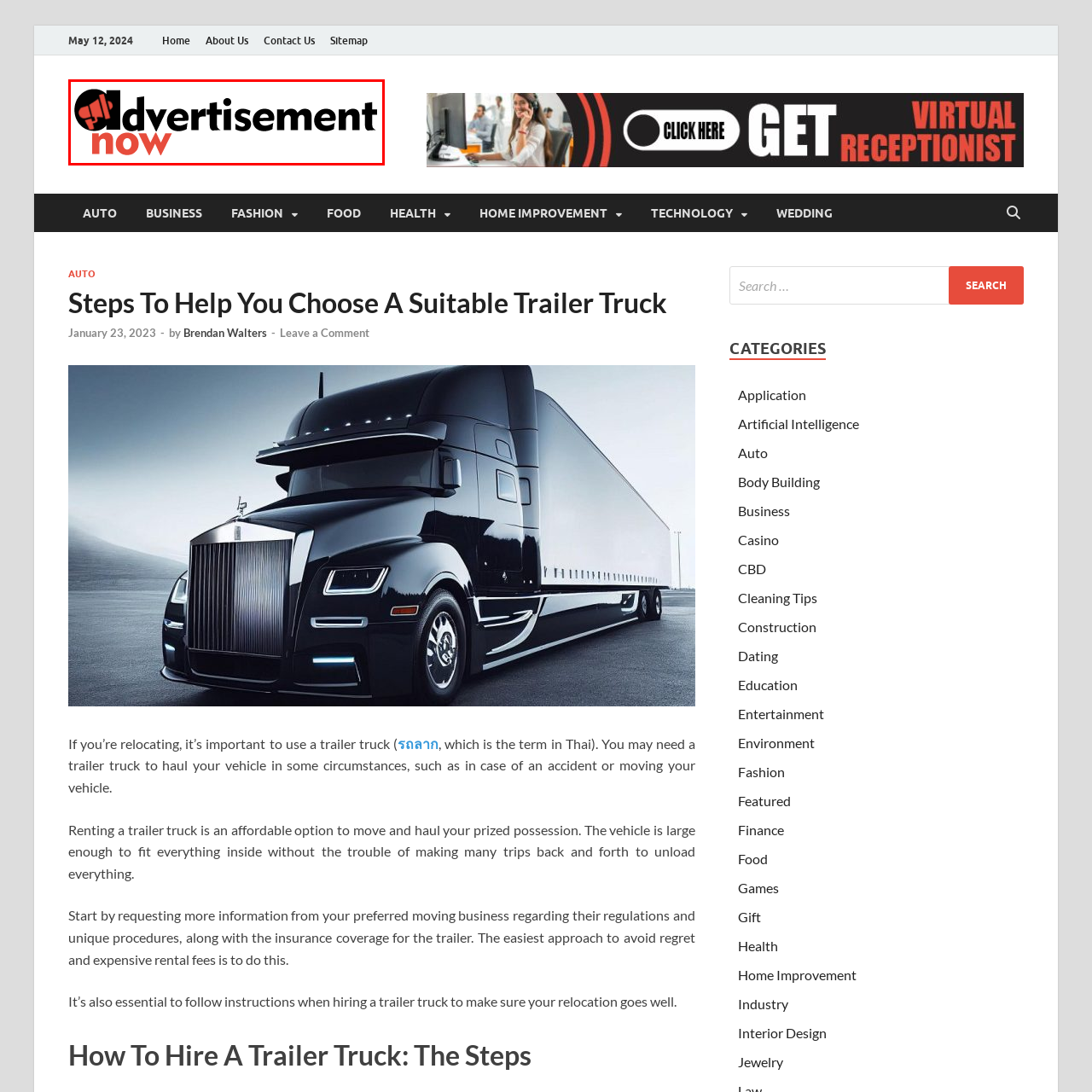What does the megaphone symbolize?  
Pay attention to the image within the red frame and give a detailed answer based on your observations from the image.

The graphic element of a megaphone on the banner symbolizes promotion and communication because a megaphone is often used to amplify one's voice and reach a wider audience, which is fitting for an advertisement banner.